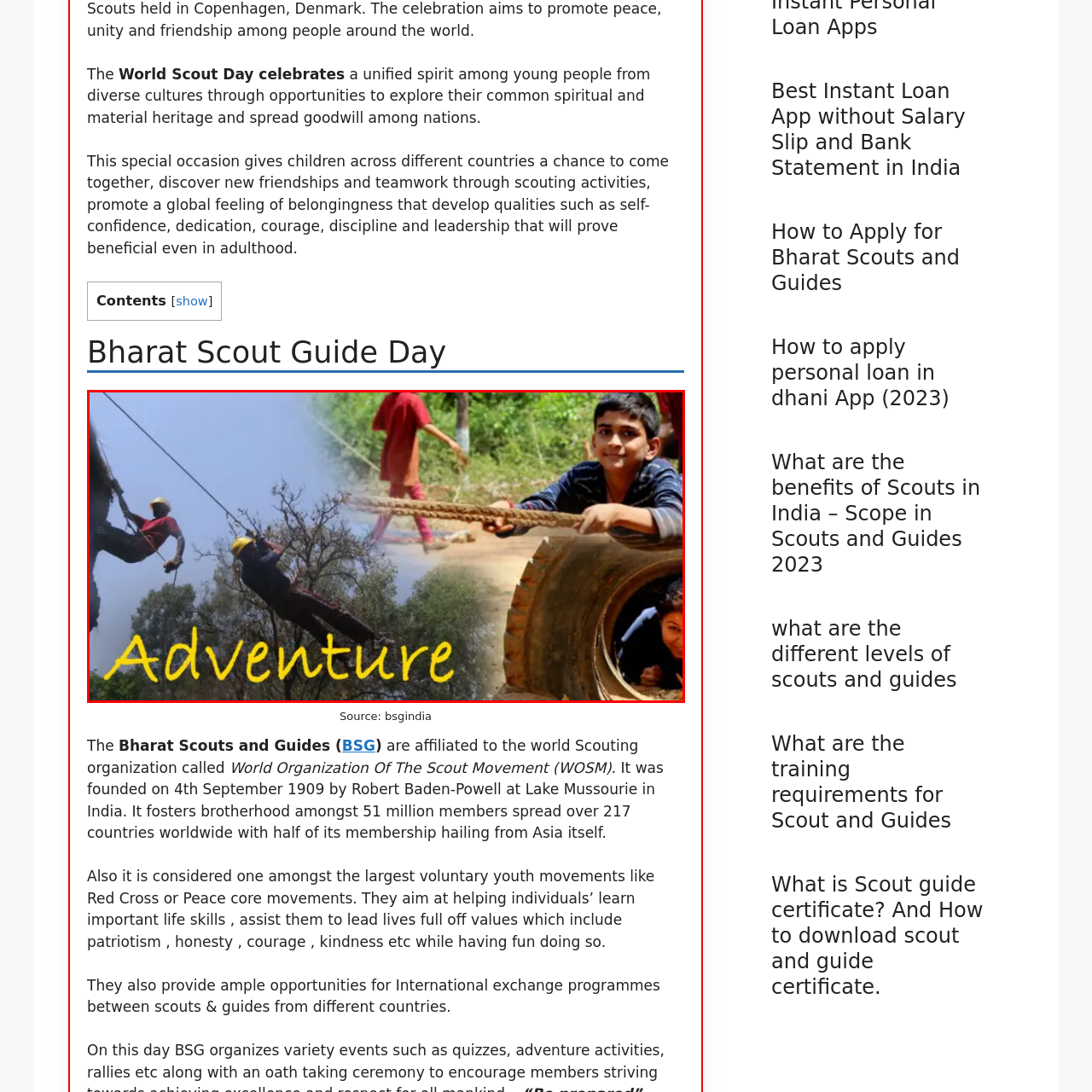Please examine the highlighted section of the image enclosed in the red rectangle and provide a comprehensive answer to the following question based on your observation: What color are the letters of the word 'Adventure' in?

The answer can be obtained by examining the visual description of the image, where it is mentioned that the word 'Adventure' is prominently displayed in bright, playful yellow letters, reinforcing the theme of exploration and camaraderie among young scouts.